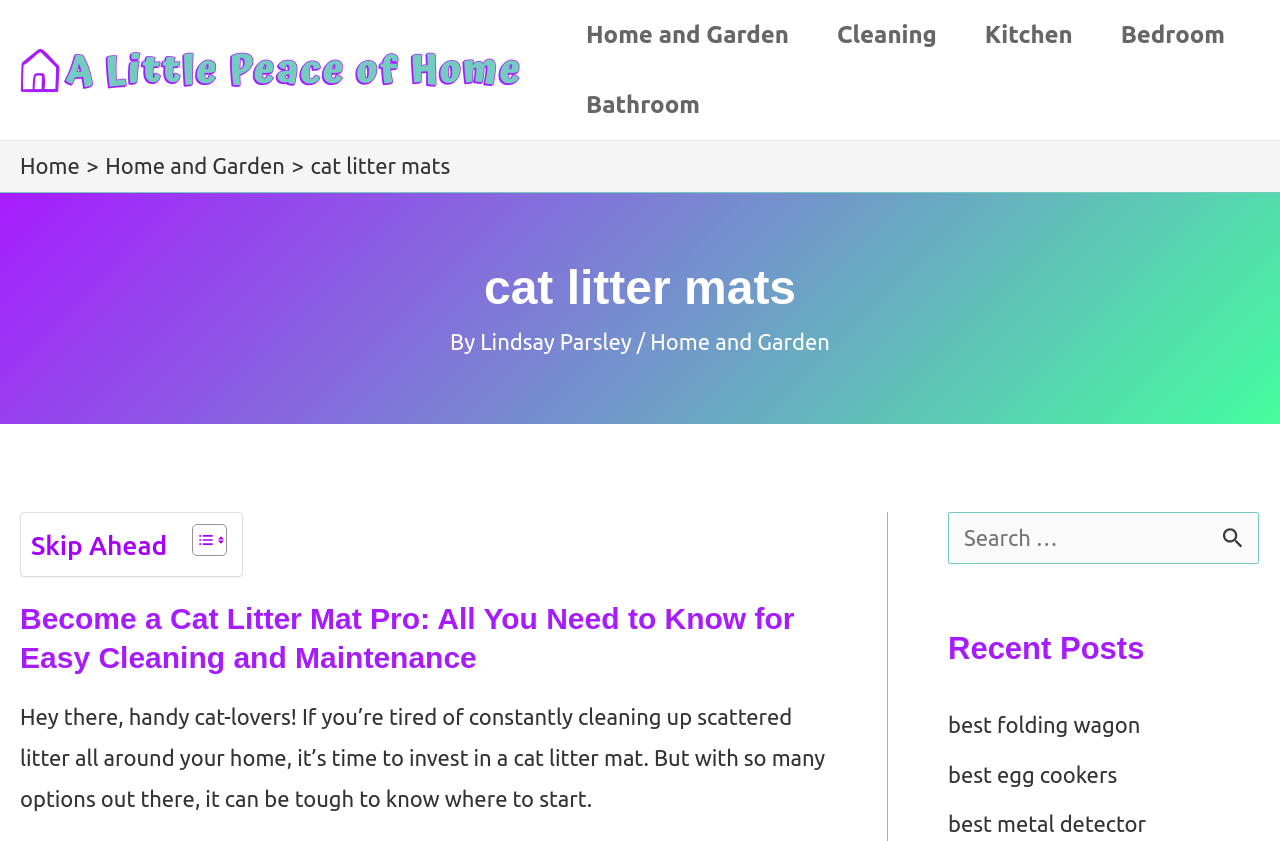What is the title of the main article?
Look at the screenshot and respond with one word or a short phrase.

Become a Cat Litter Mat Pro